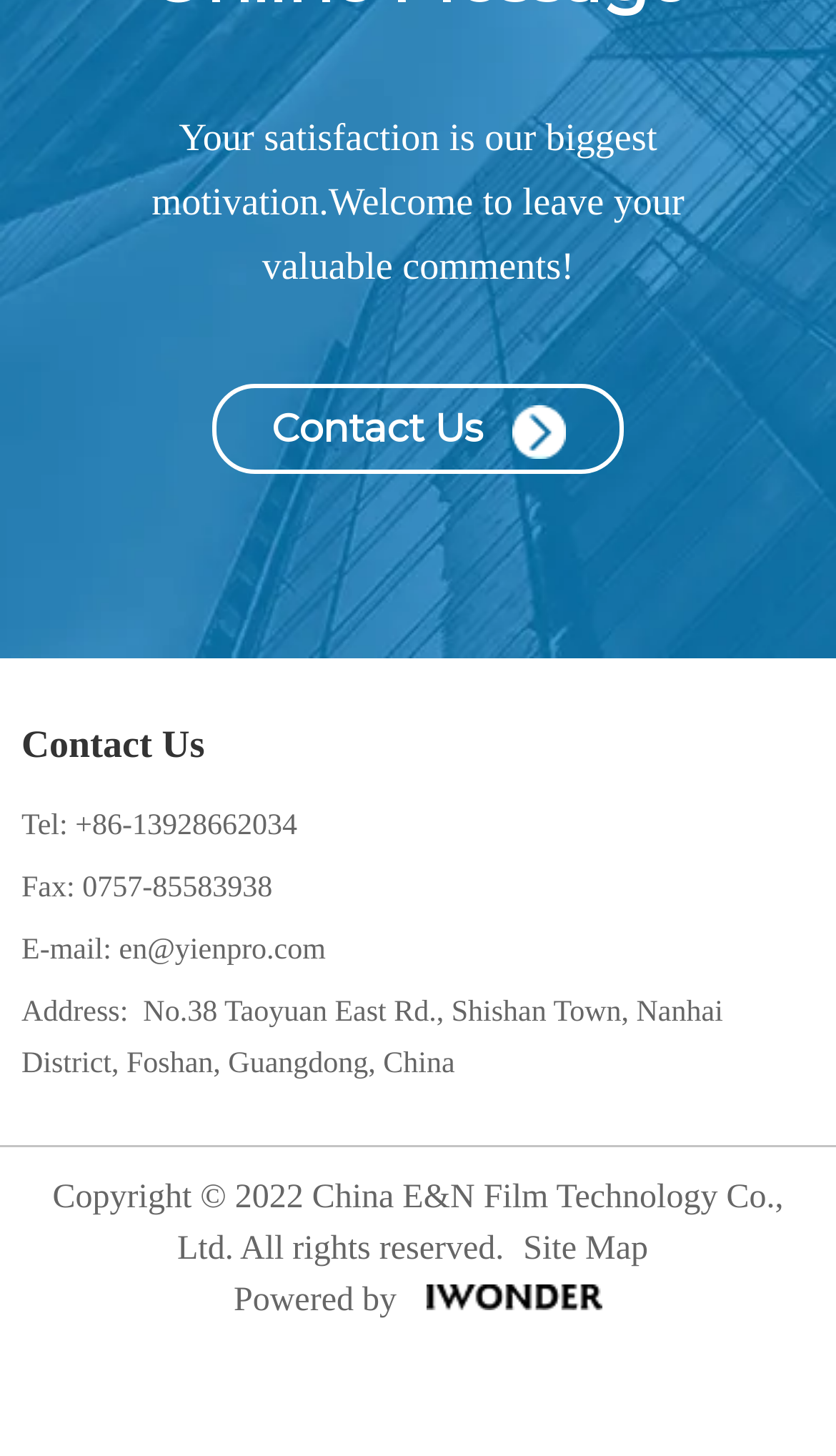Refer to the screenshot and answer the following question in detail:
What is the copyright year of the website?

The copyright year can be found at the bottom of the webpage, where it is stated as 'Copyright © 2022 China E&N Film Technology Co., Ltd. All rights reserved'.